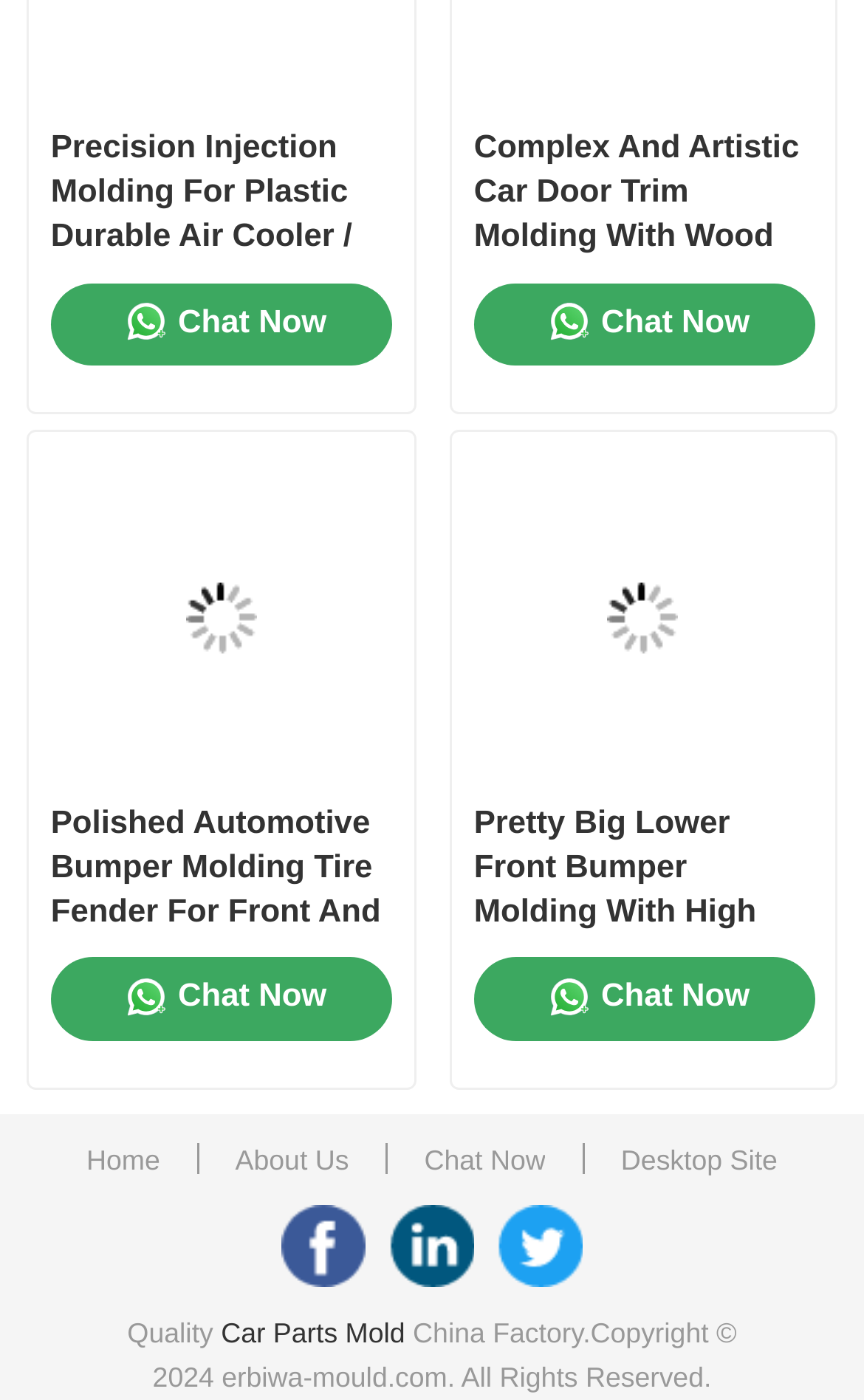Provide a short, one-word or phrase answer to the question below:
How many images are on the webpage?

2